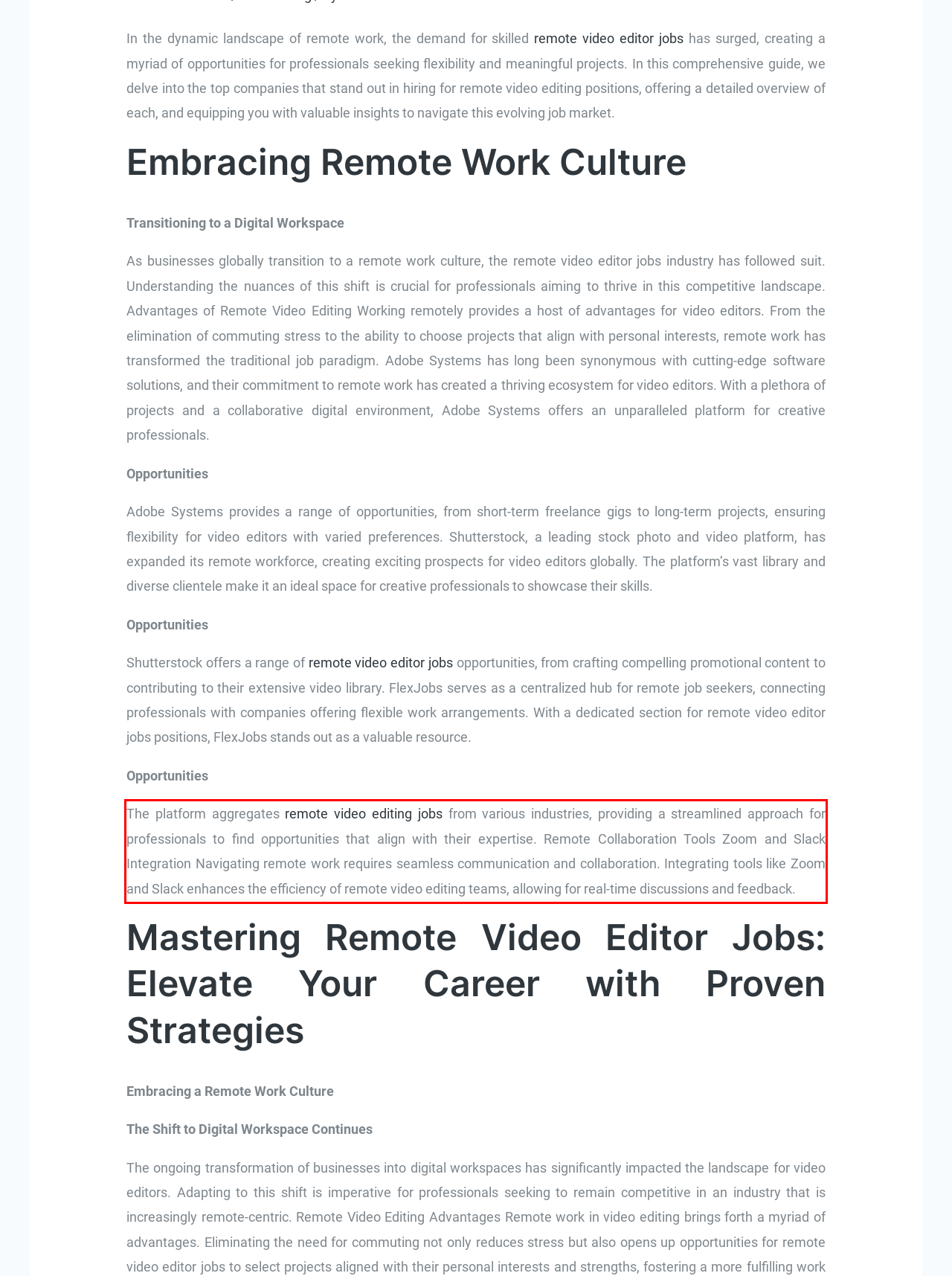You are provided with a screenshot of a webpage that includes a red bounding box. Extract and generate the text content found within the red bounding box.

The platform aggregates remote video editing jobs from various industries, providing a streamlined approach for professionals to find opportunities that align with their expertise. Remote Collaboration Tools Zoom and Slack Integration Navigating remote work requires seamless communication and collaboration. Integrating tools like Zoom and Slack enhances the efficiency of remote video editing teams, allowing for real-time discussions and feedback.